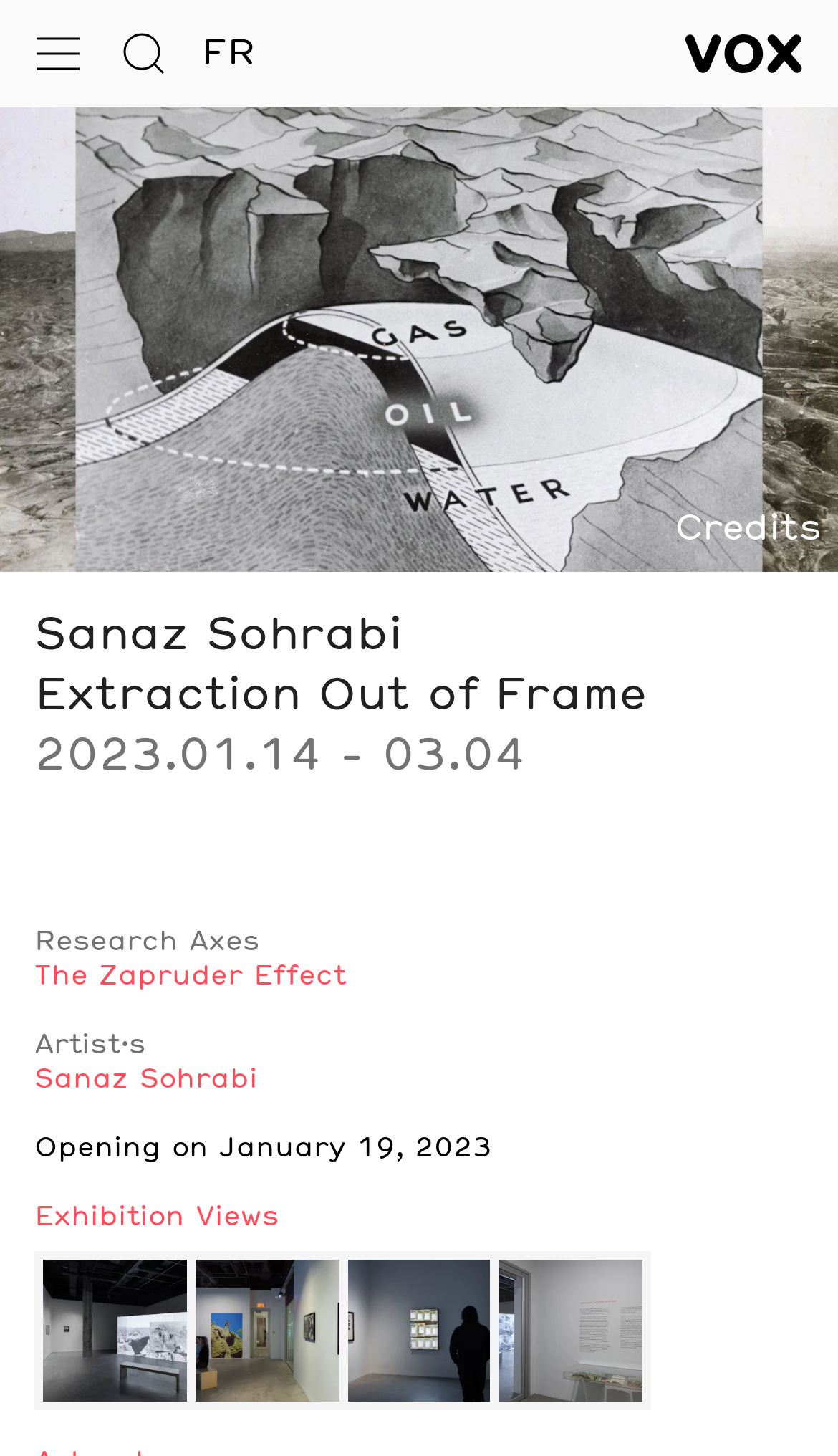Determine the bounding box coordinates of the element's region needed to click to follow the instruction: "Learn about the research axes". Provide these coordinates as four float numbers between 0 and 1, formatted as [left, top, right, bottom].

[0.041, 0.637, 0.31, 0.655]